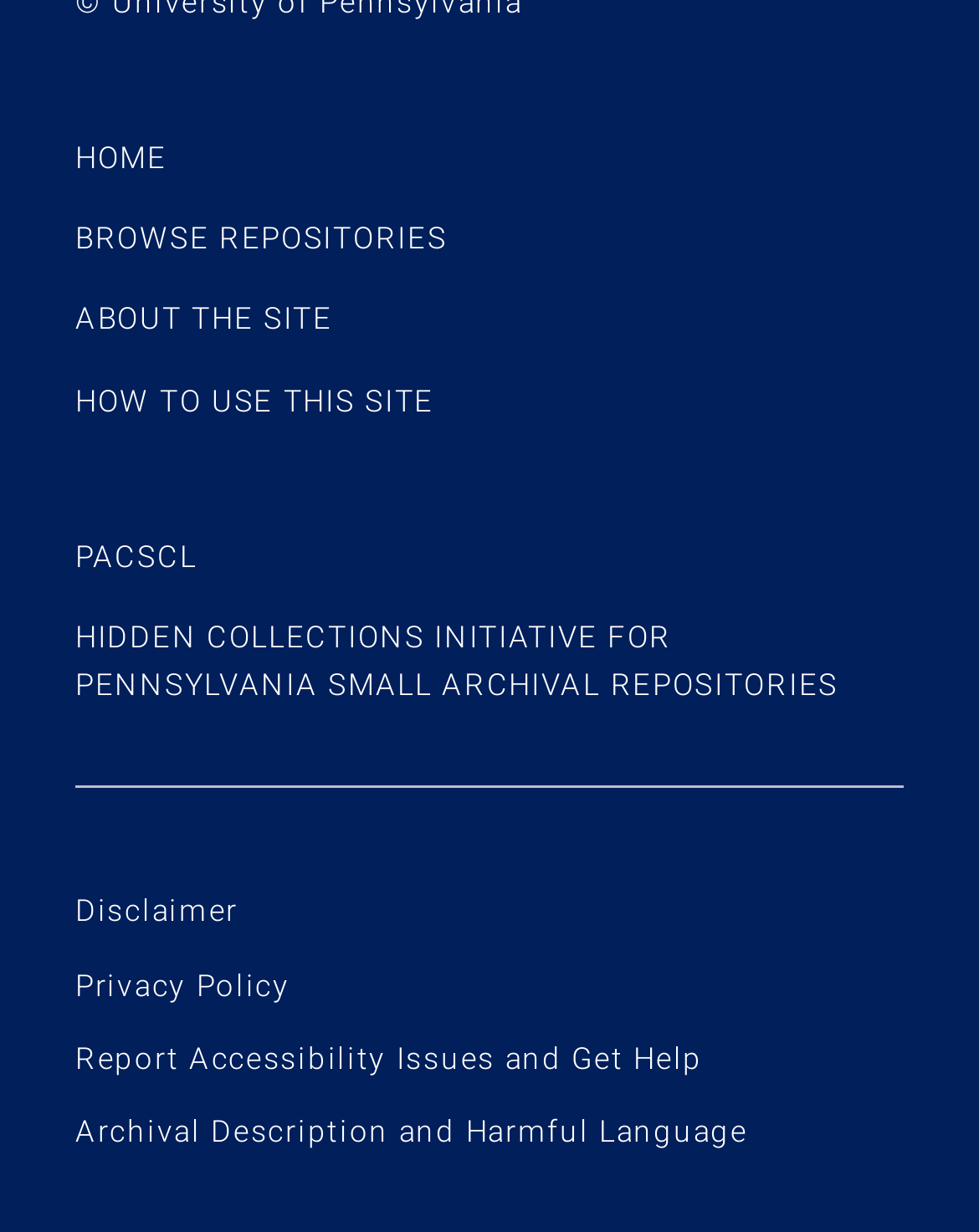Locate the bounding box coordinates of the element I should click to achieve the following instruction: "visit PACSCL".

[0.077, 0.437, 0.201, 0.466]